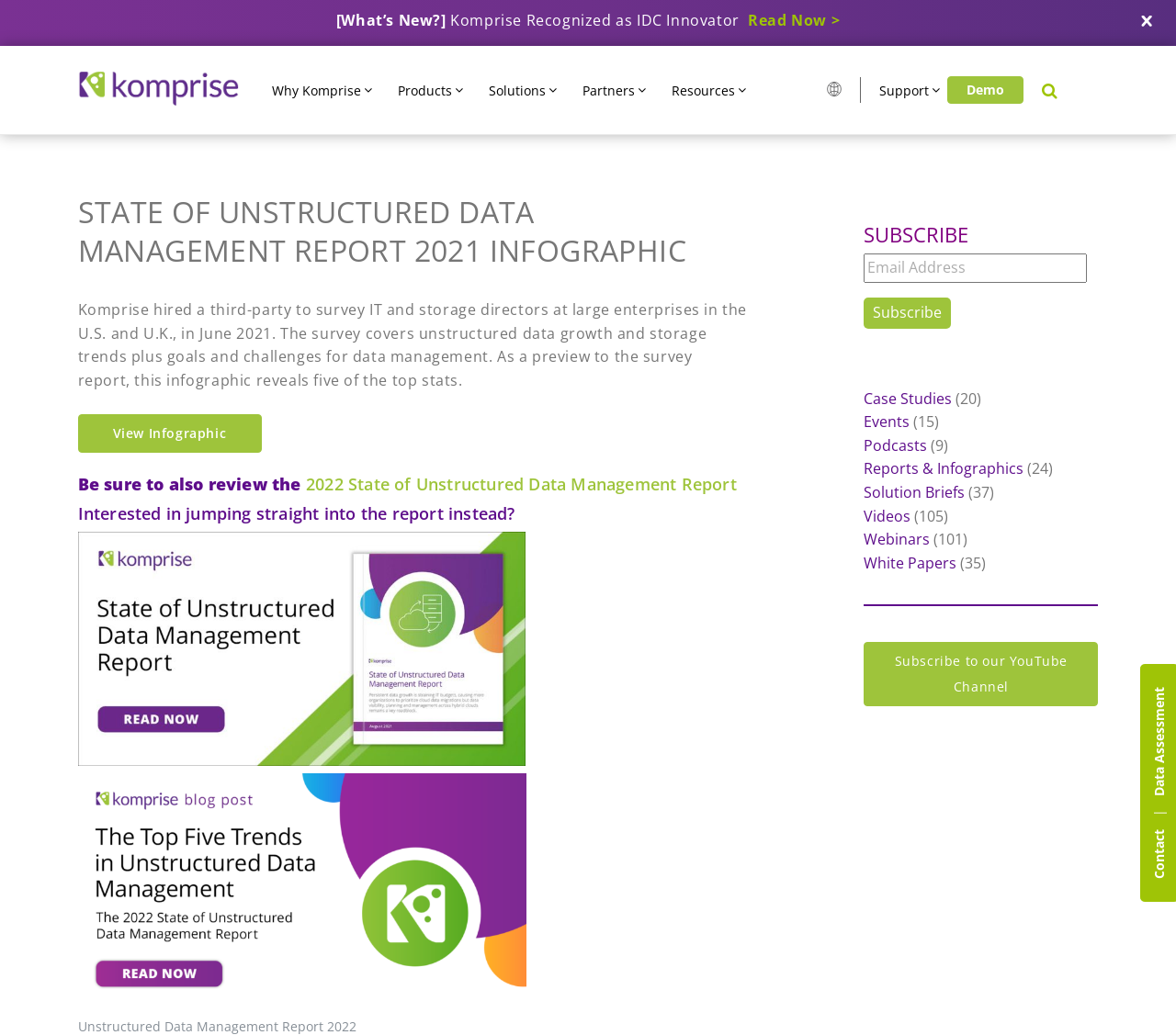Answer the question in one word or a short phrase:
What is the main topic of this webpage?

Unstructured Data Management Report